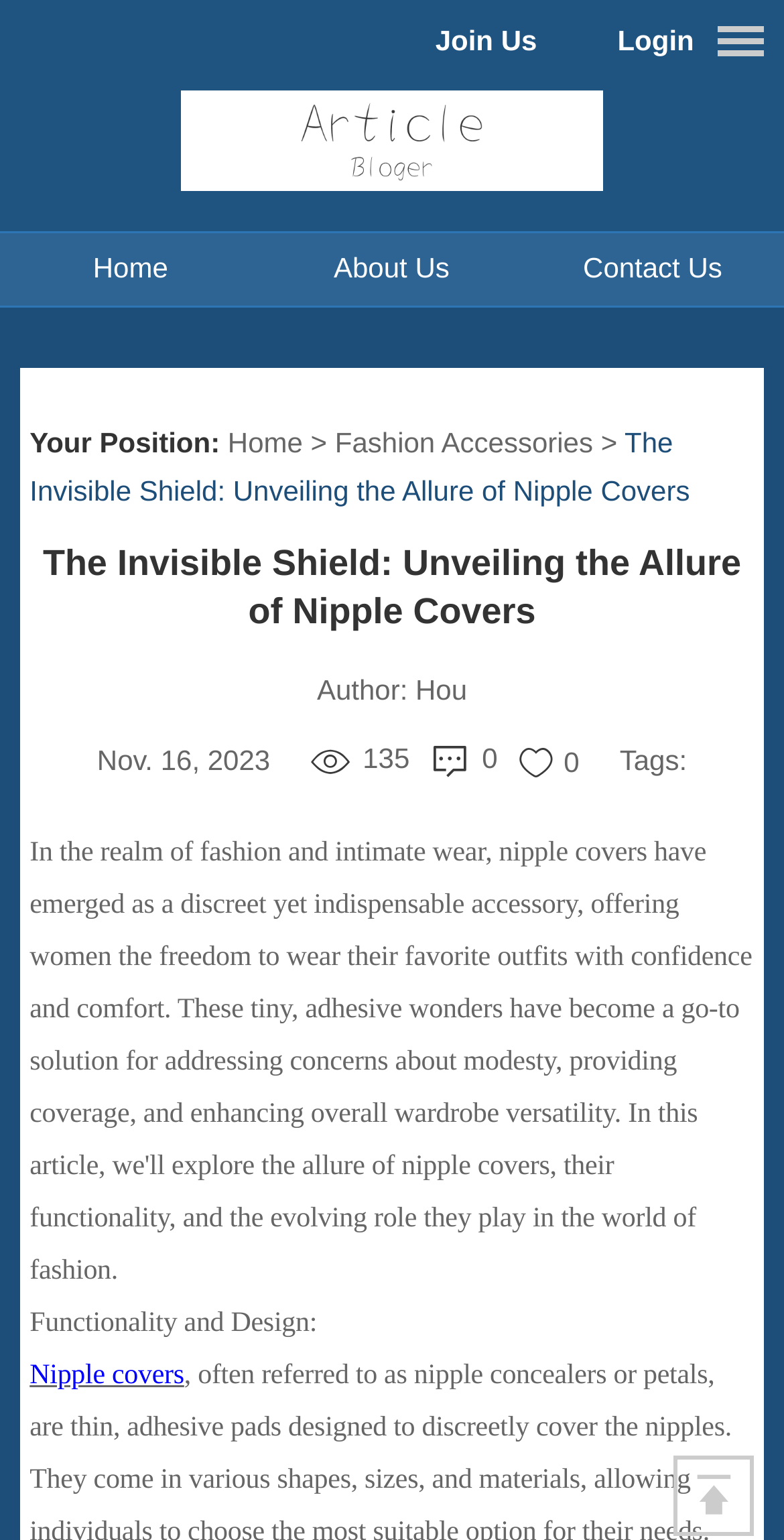Could you specify the bounding box coordinates for the clickable section to complete the following instruction: "read about fashion accessories"?

[0.427, 0.277, 0.756, 0.298]